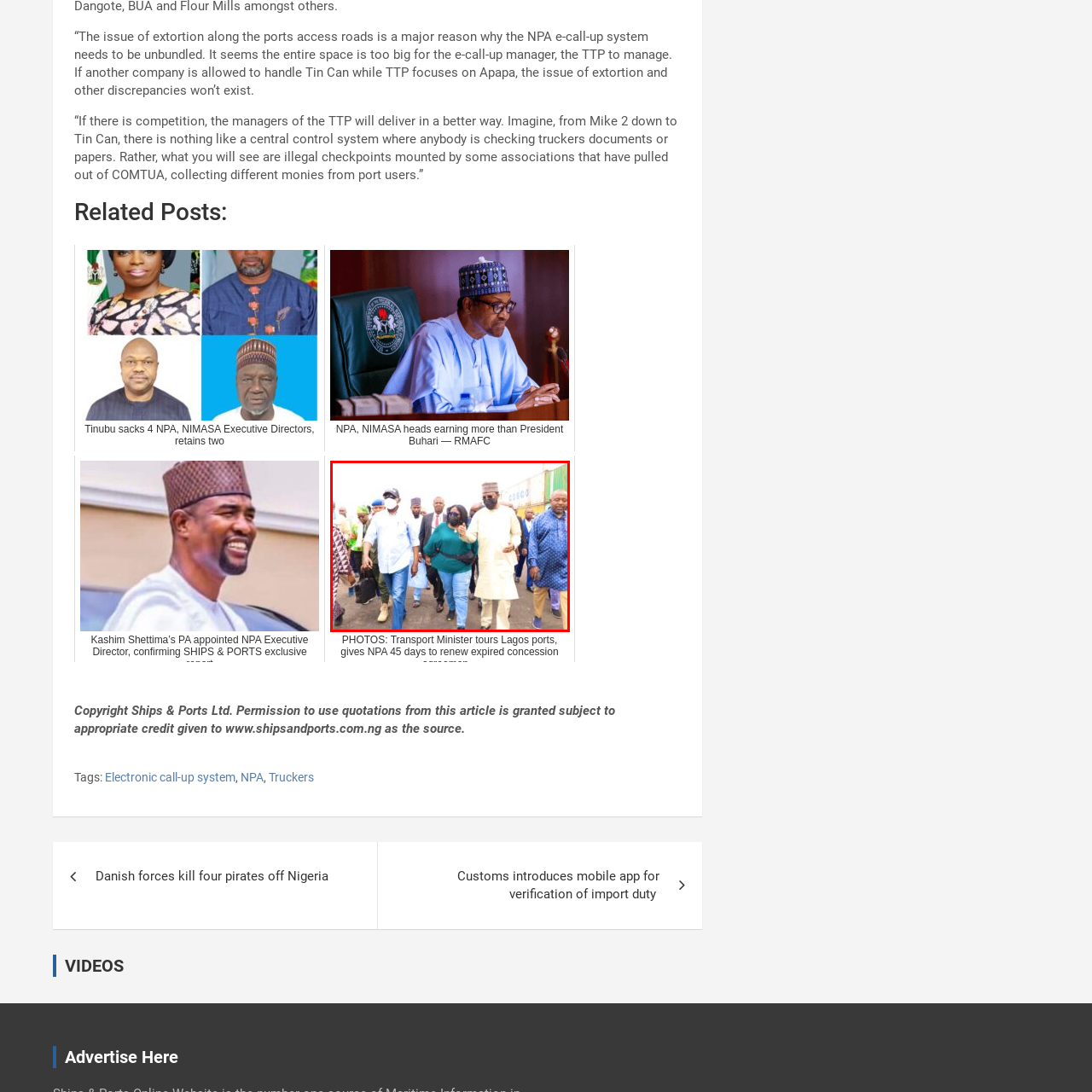What is the man gesturing with? Look at the image outlined by the red bounding box and provide a succinct answer in one word or a brief phrase.

his hand